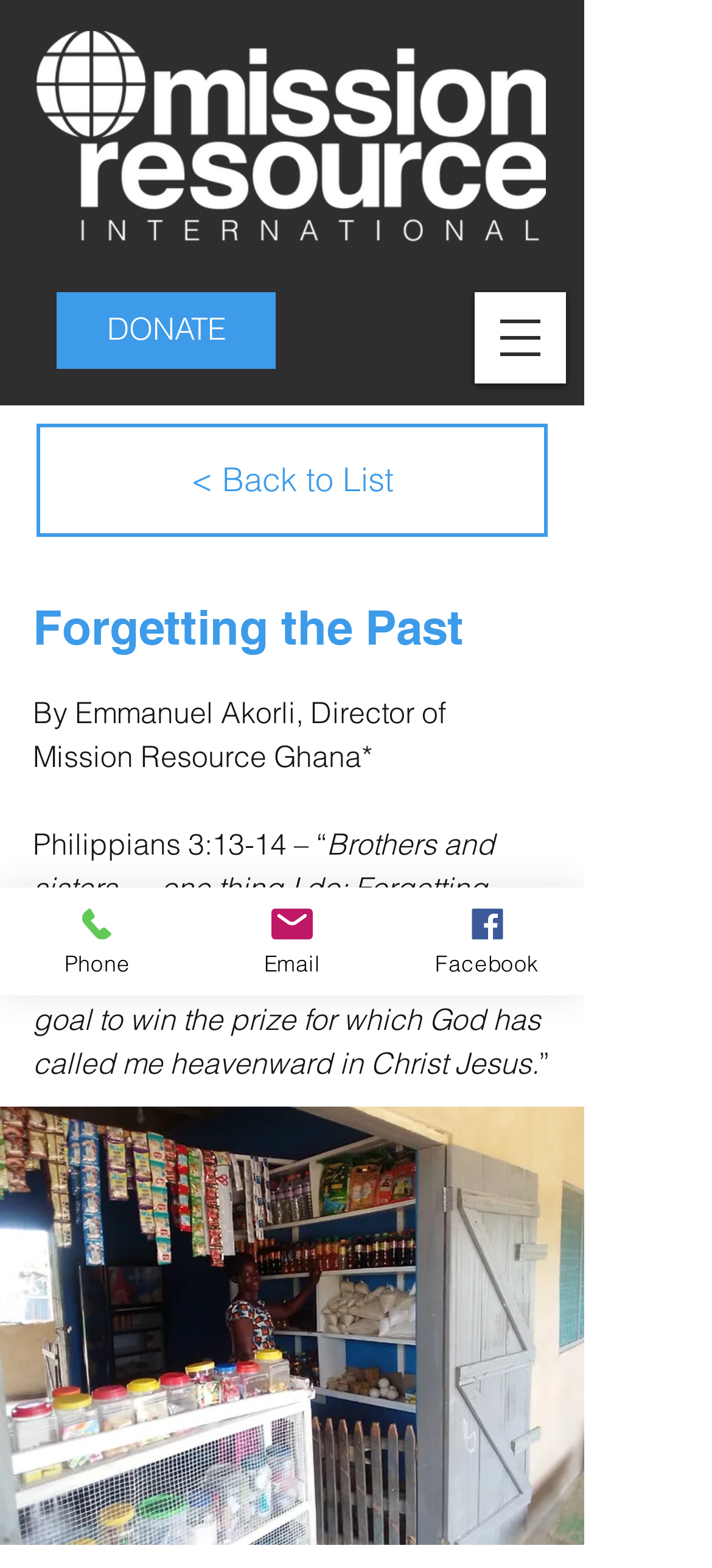Who is the author of the article?
Using the image, answer in one word or phrase.

Emmanuel Akorli